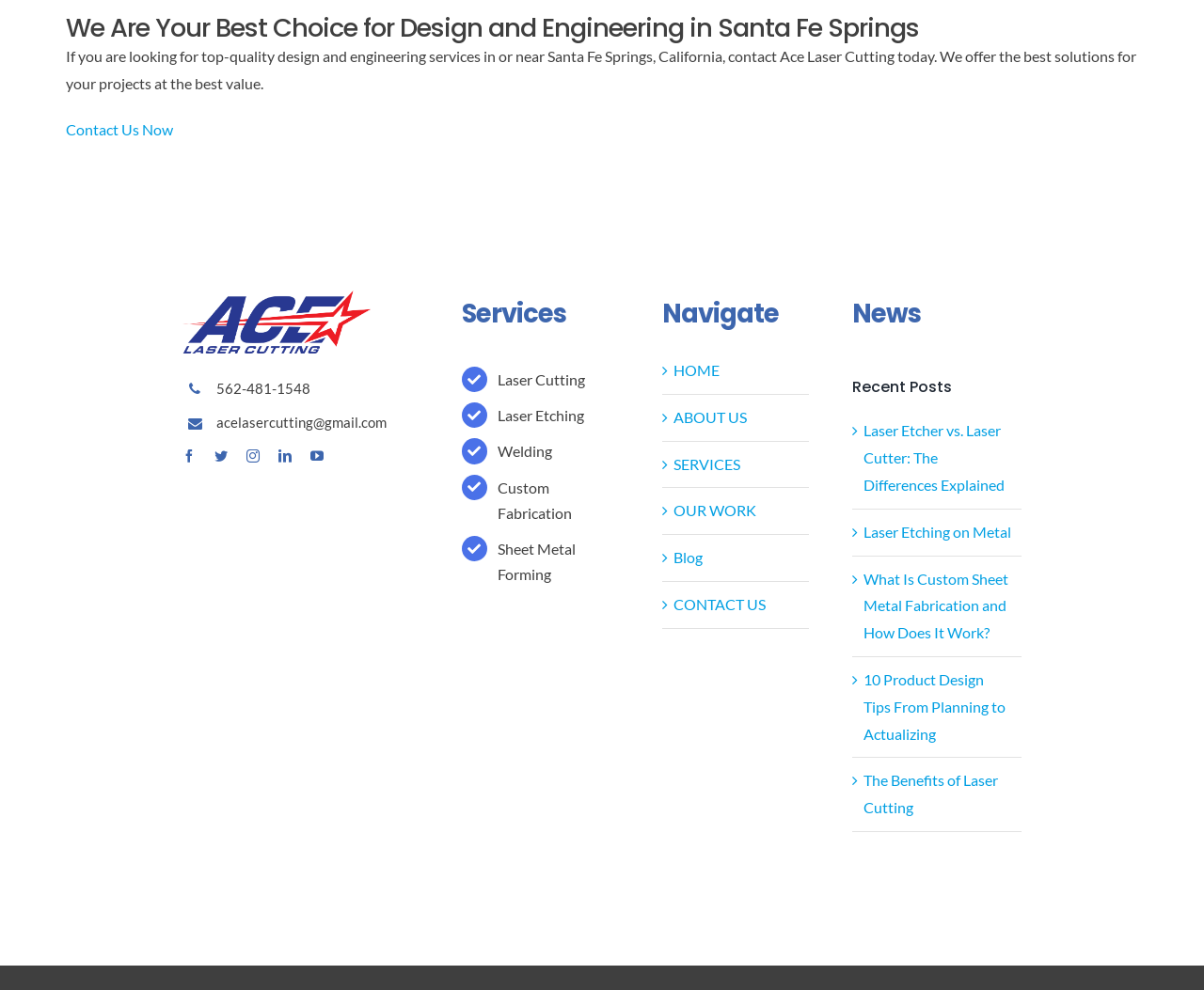Respond to the following question using a concise word or phrase: 
How can I contact the company?

Contact Us Now